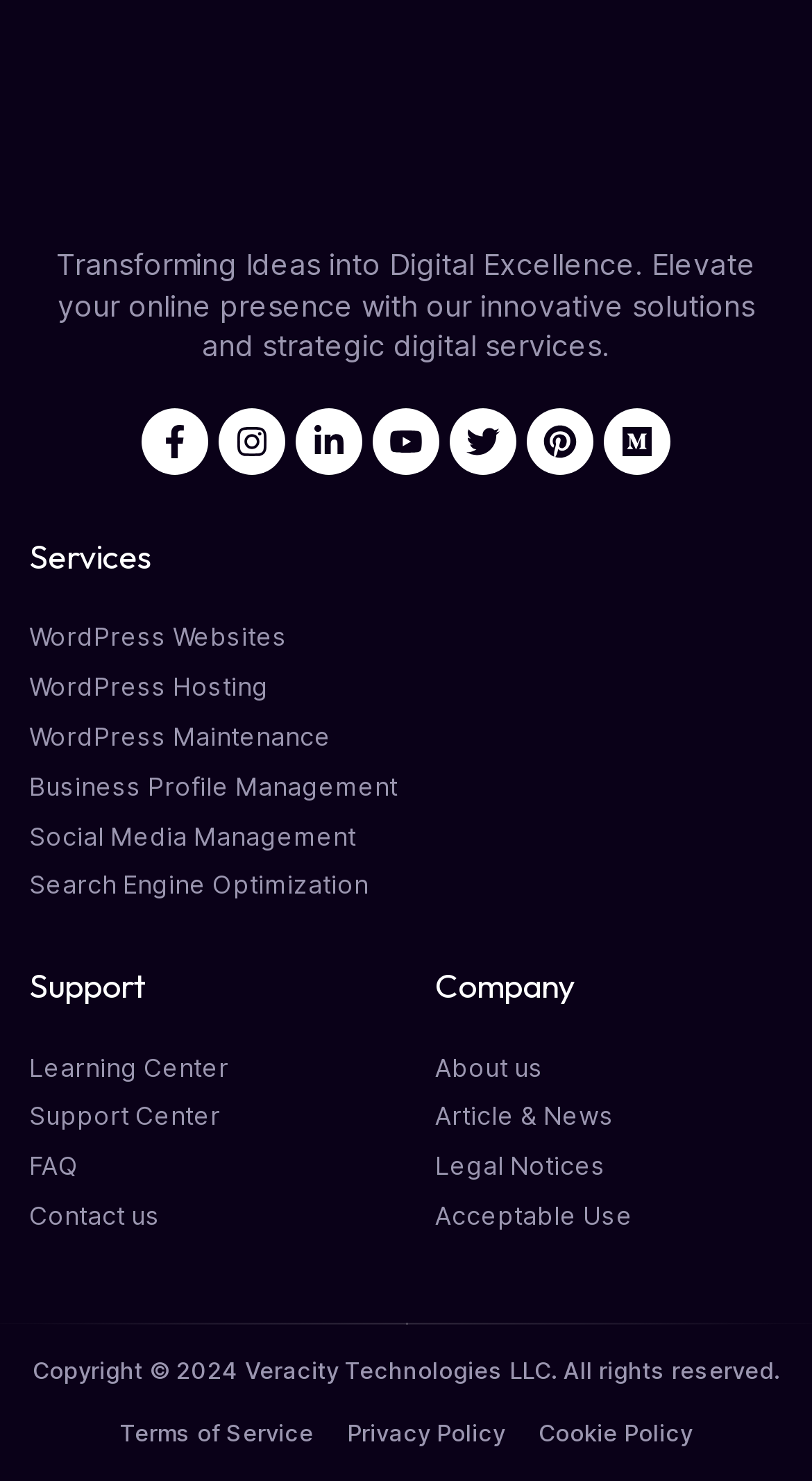Given the element description "WordPress Hosting" in the screenshot, predict the bounding box coordinates of that UI element.

[0.036, 0.453, 0.964, 0.477]